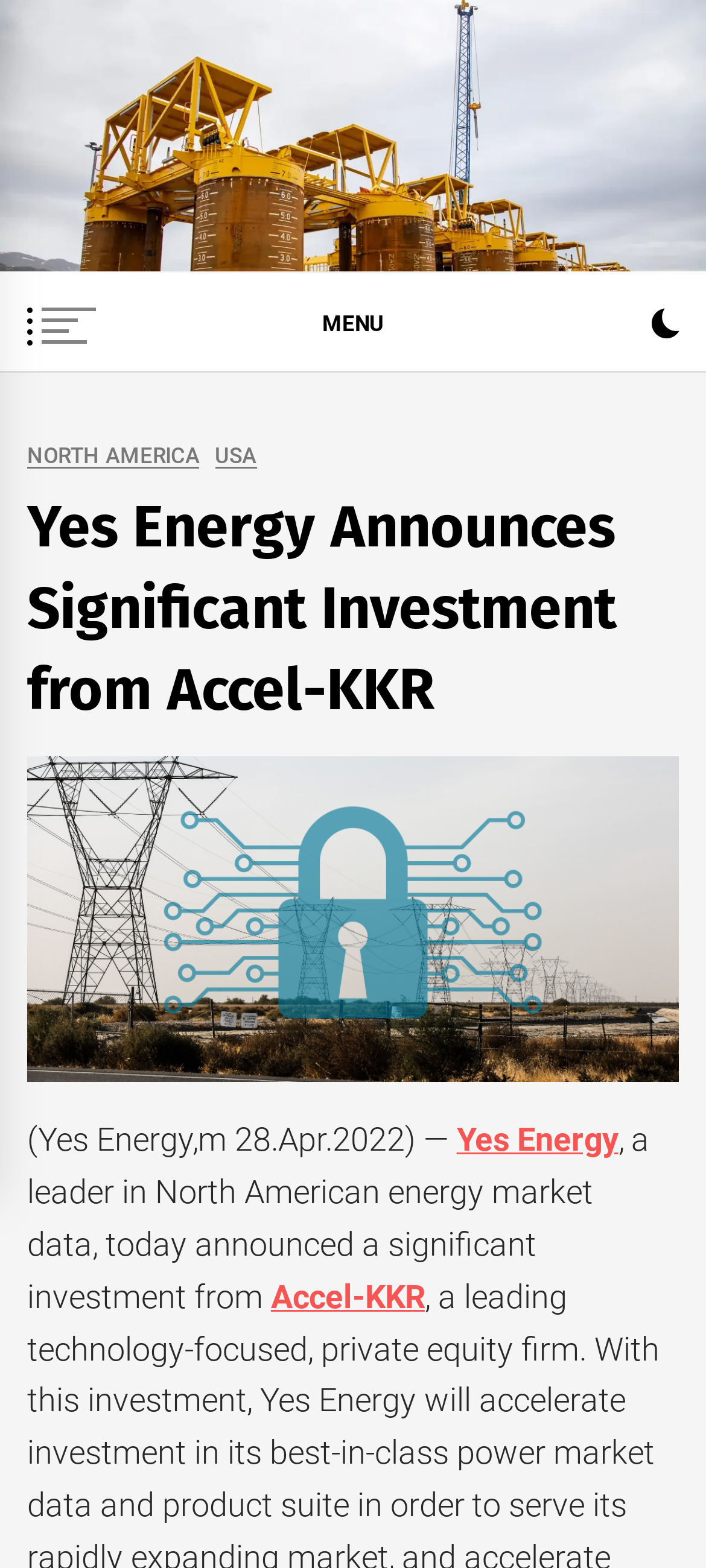Pinpoint the bounding box coordinates of the clickable area necessary to execute the following instruction: "Click on the MENU button". The coordinates should be given as four float numbers between 0 and 1, namely [left, top, right, bottom].

[0.038, 0.192, 0.962, 0.219]